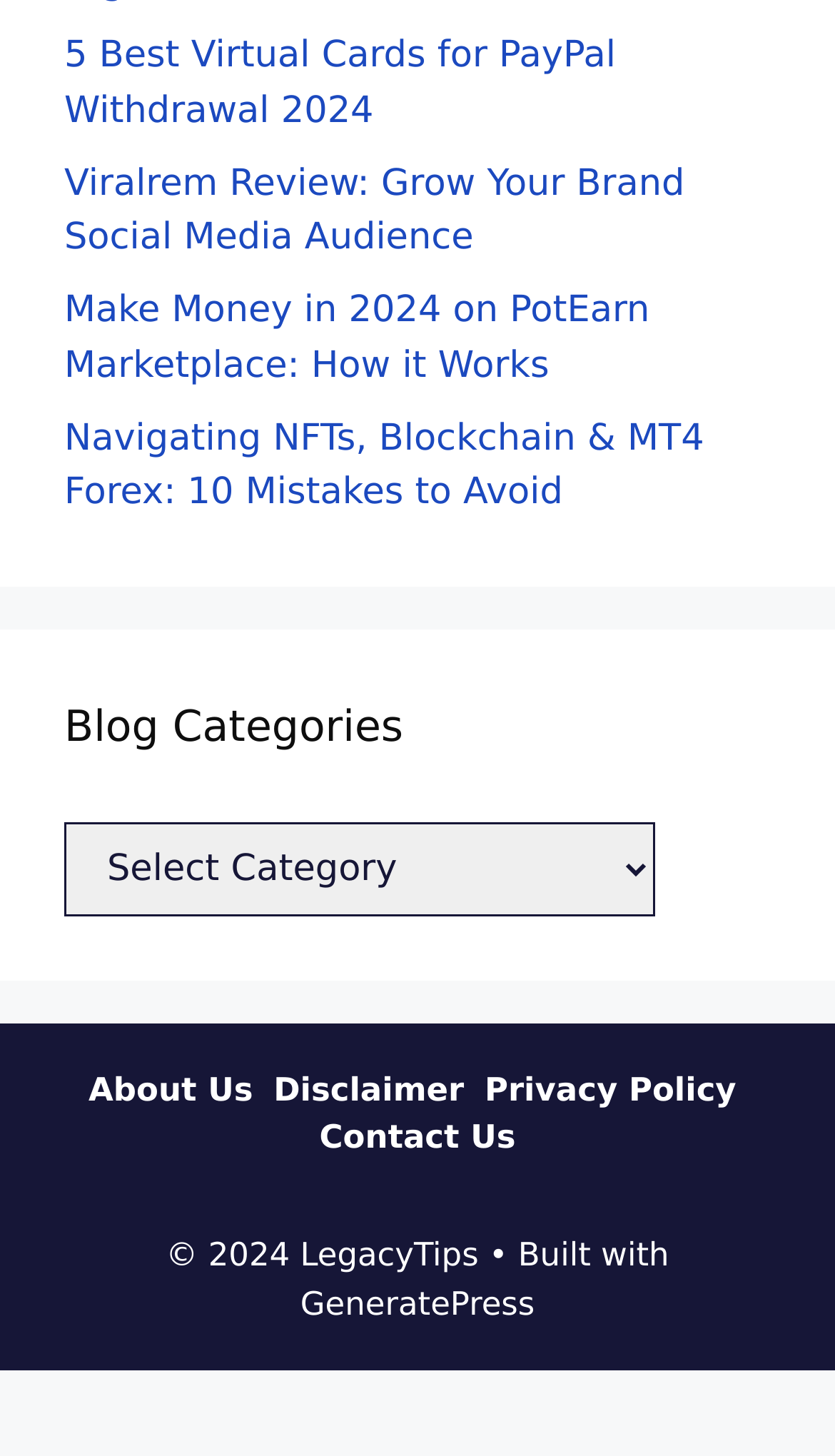Please locate the bounding box coordinates of the element that should be clicked to complete the given instruction: "Visit the GeneratePress website".

[0.36, 0.882, 0.64, 0.908]